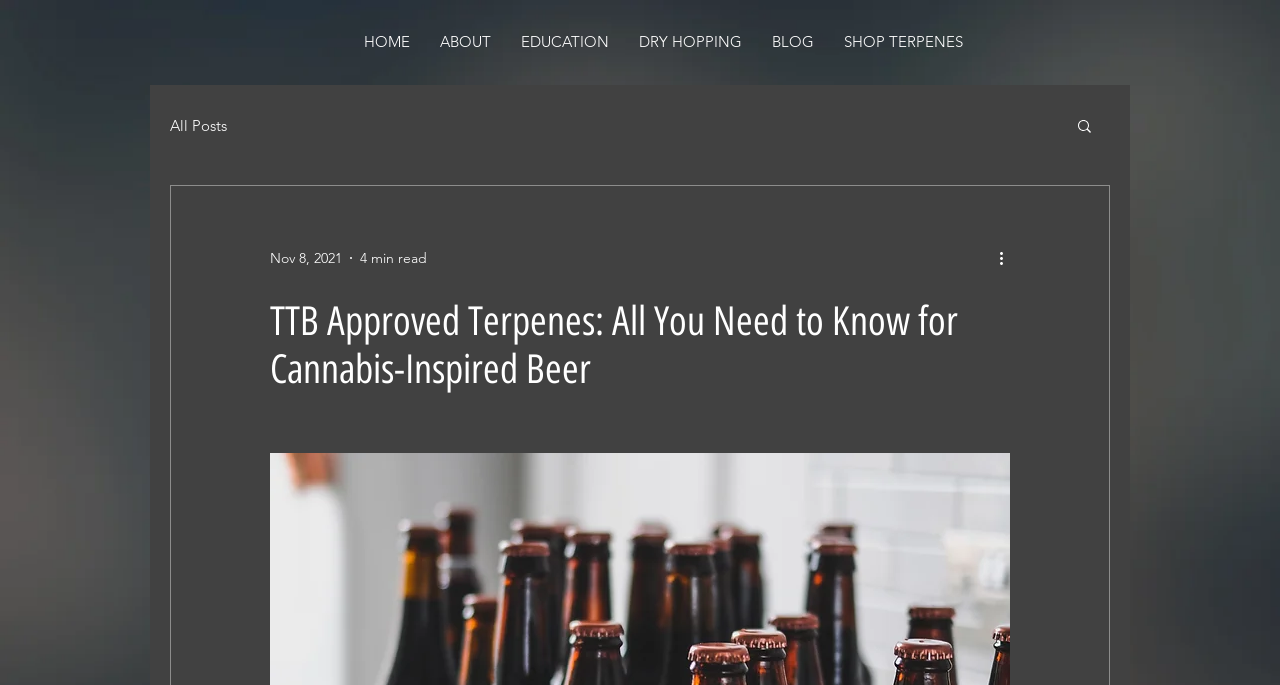Show the bounding box coordinates for the element that needs to be clicked to execute the following instruction: "read the blog post". Provide the coordinates in the form of four float numbers between 0 and 1, i.e., [left, top, right, bottom].

[0.211, 0.434, 0.789, 0.574]